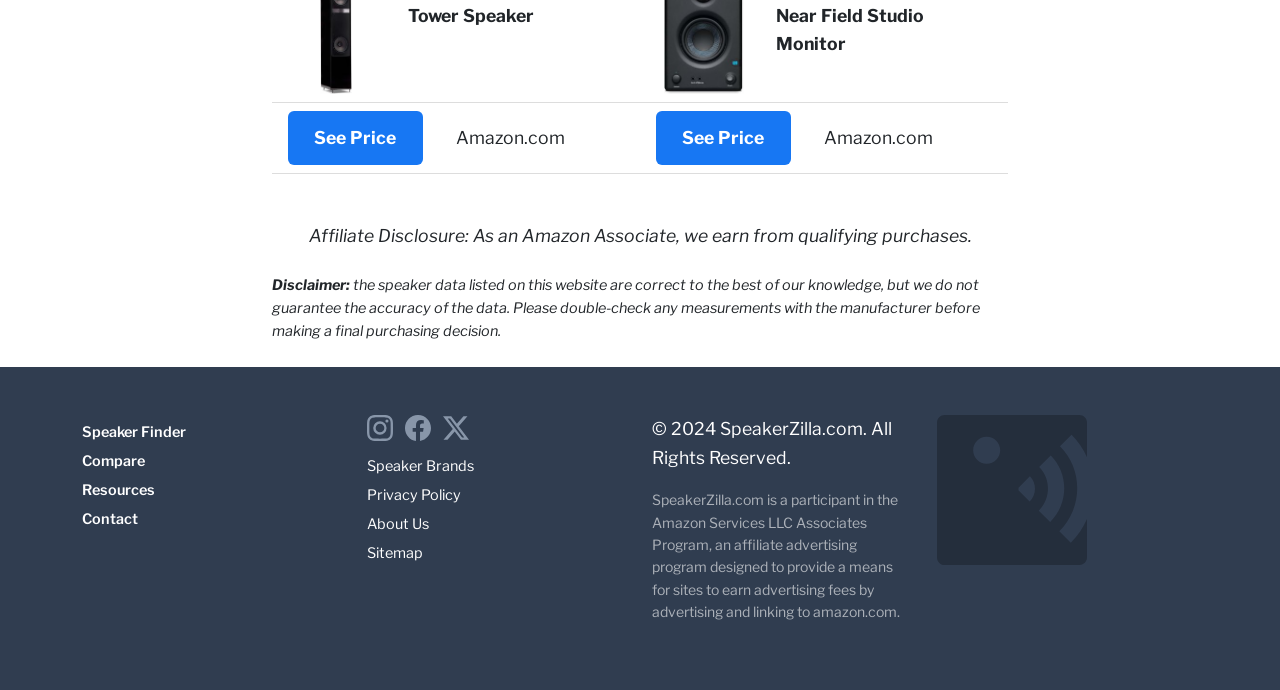Based on what you see in the screenshot, provide a thorough answer to this question: What is the disclaimer about?

The disclaimer text states that the speaker data listed on the website are correct to the best of their knowledge, but they do not guarantee the accuracy of the data. This suggests that the disclaimer is about the accuracy of the speaker data.